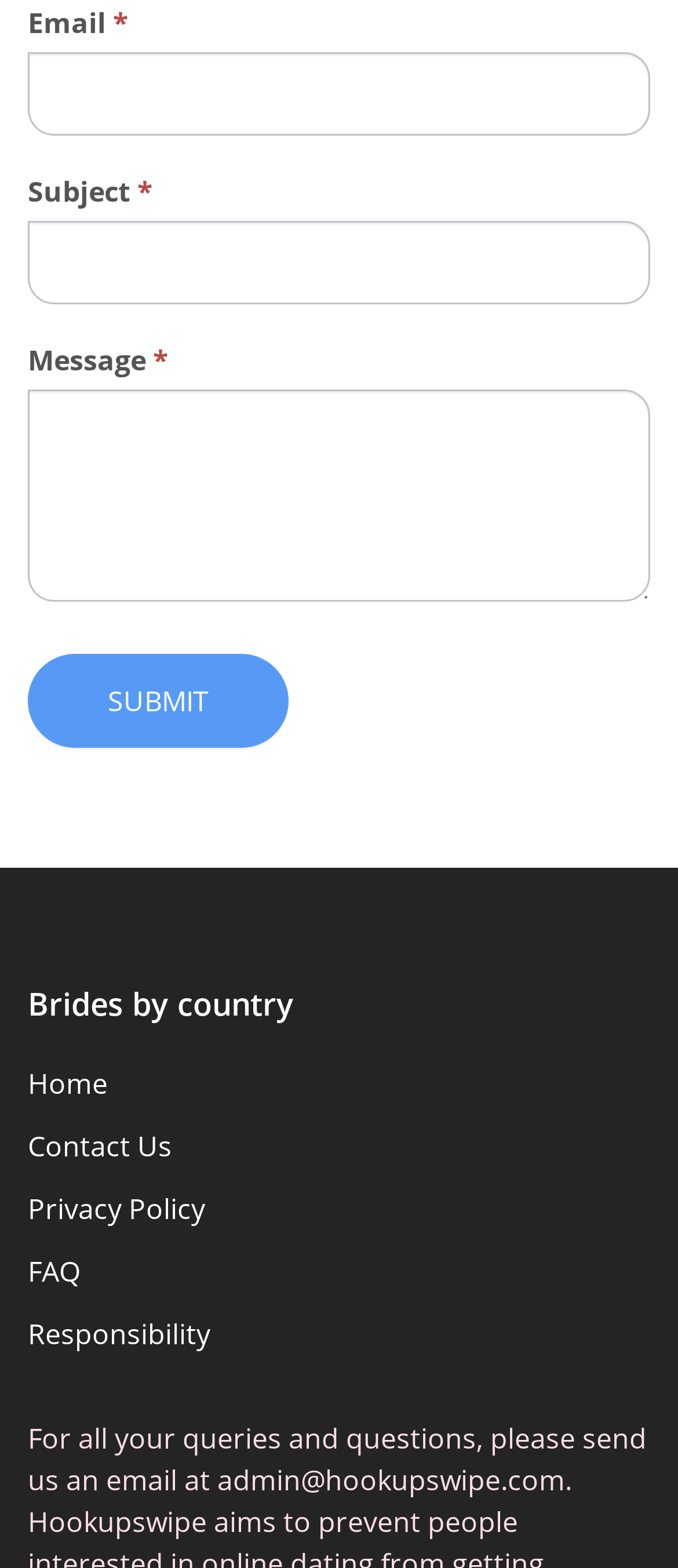Find the coordinates for the bounding box of the element with this description: "Privacy Policy".

[0.041, 0.759, 0.303, 0.783]